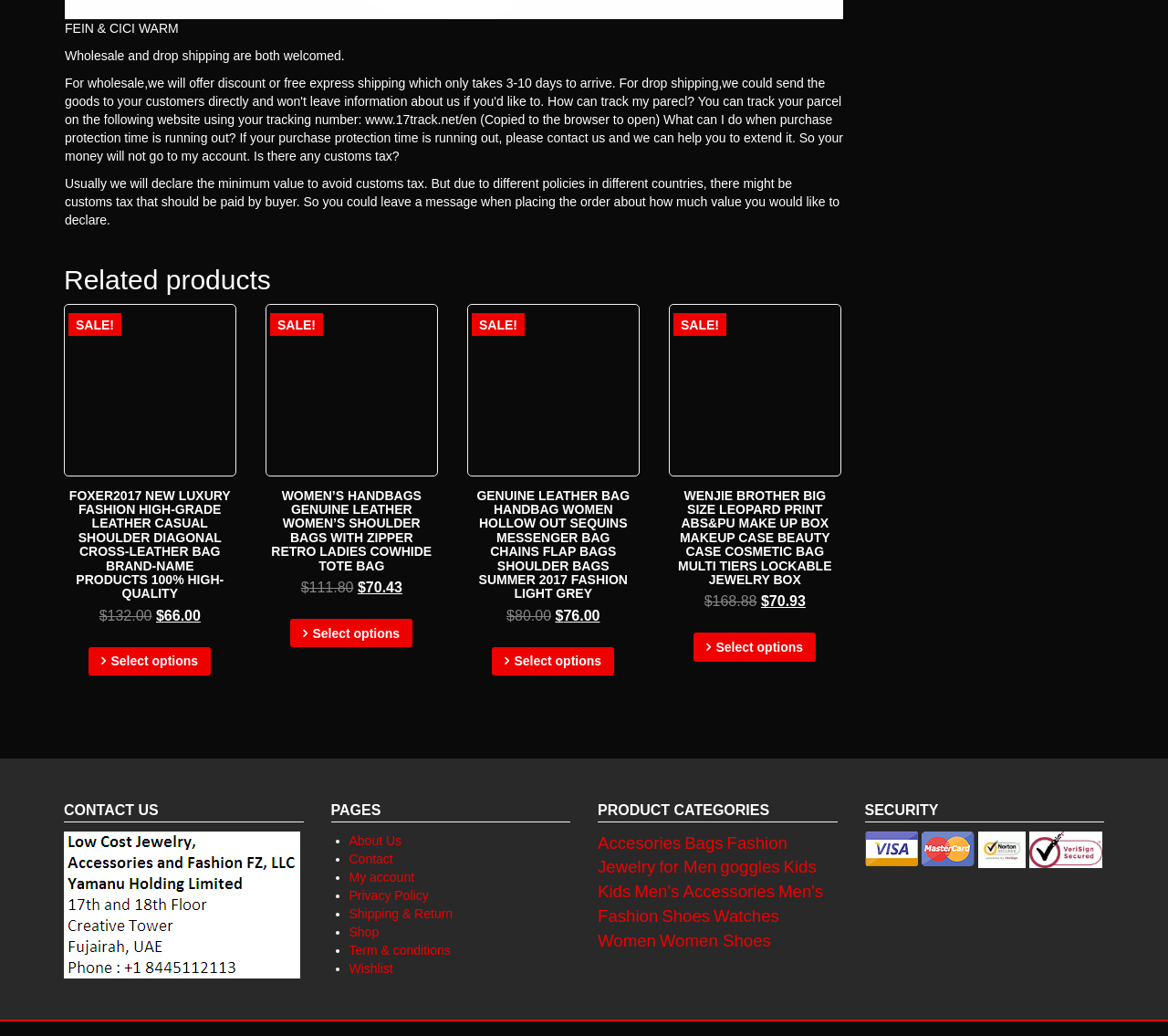Specify the bounding box coordinates of the area to click in order to follow the given instruction: "Visit the Facebook page."

None